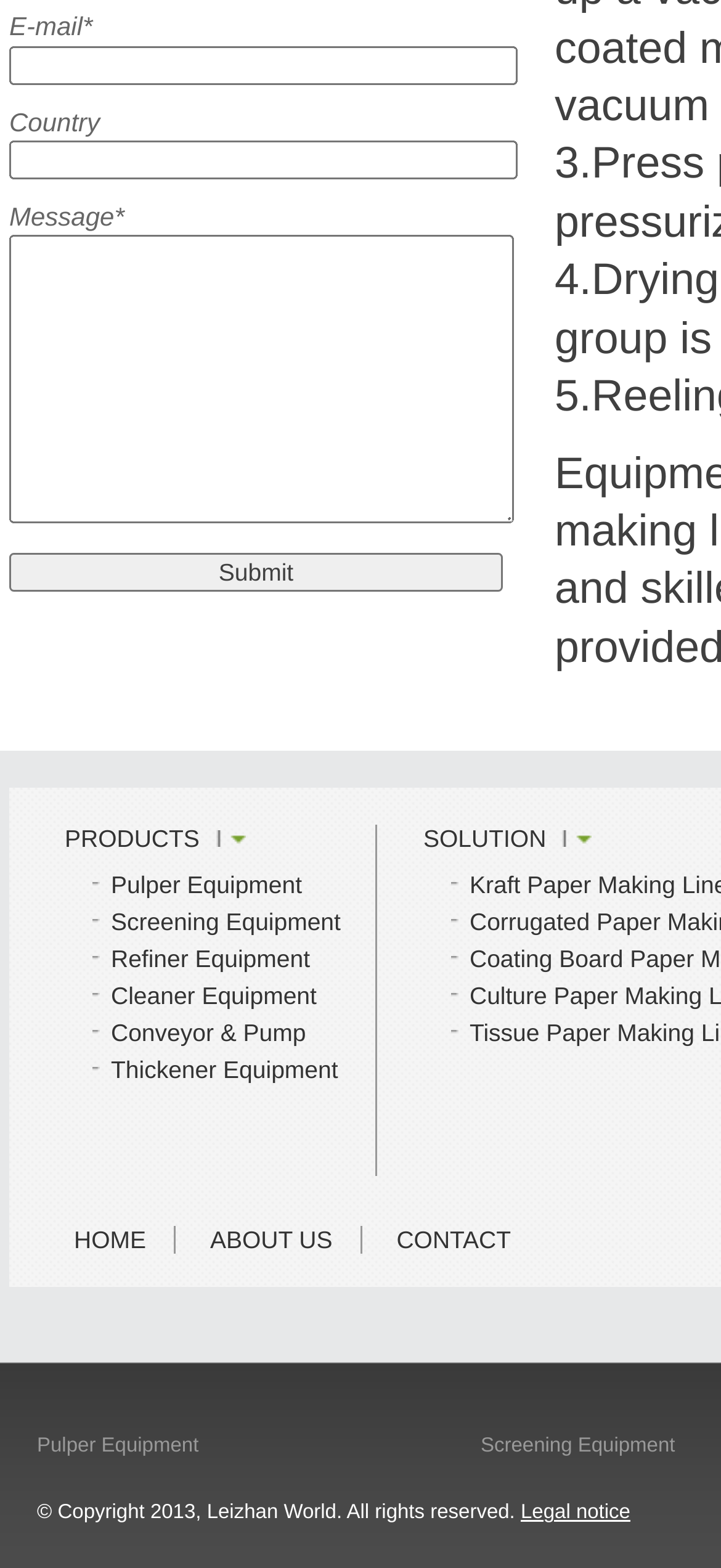Please identify the bounding box coordinates of the clickable area that will allow you to execute the instruction: "Submit the form".

[0.013, 0.353, 0.697, 0.378]